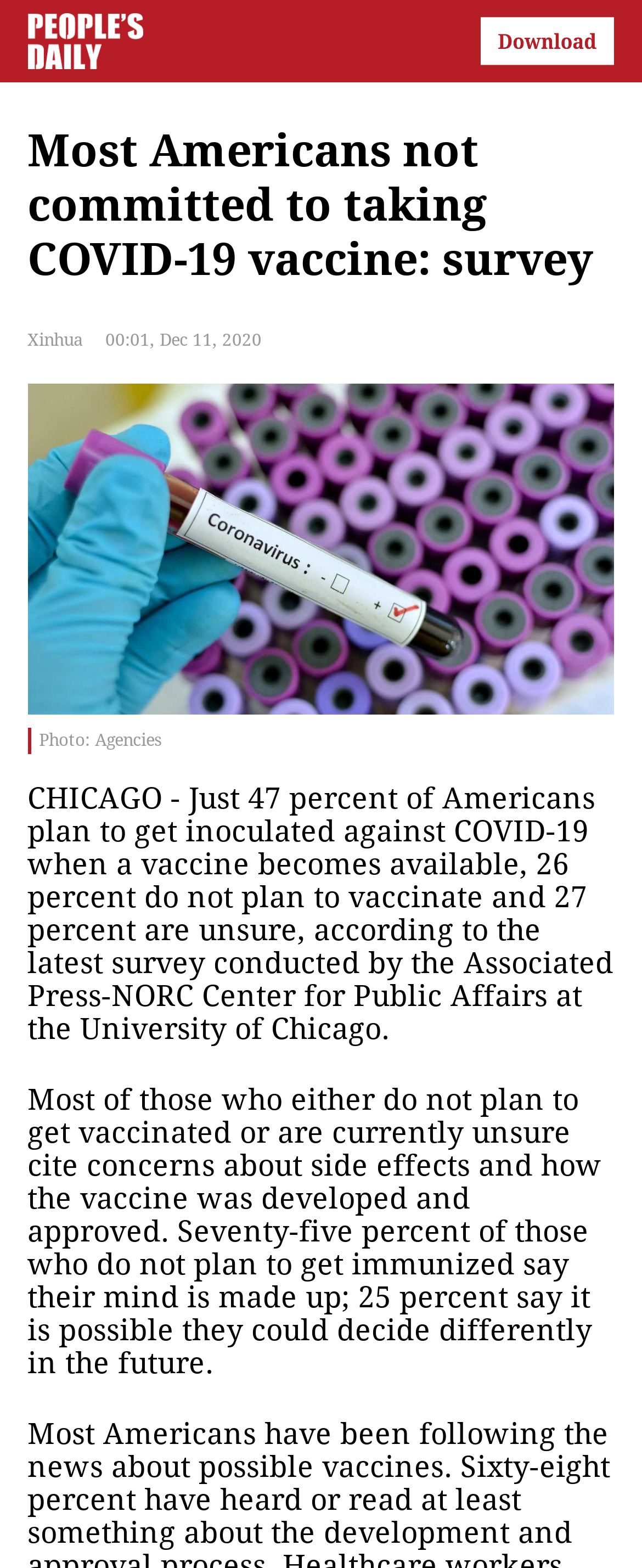What is the percentage of those who do not plan to get immunized with a made-up mind?
Could you answer the question with a detailed and thorough explanation?

The text states 'Seventy-five percent of those who do not plan to get immunized say their mind is made up...' which indicates that 75 percent of those who do not plan to get immunized have a made-up mind.